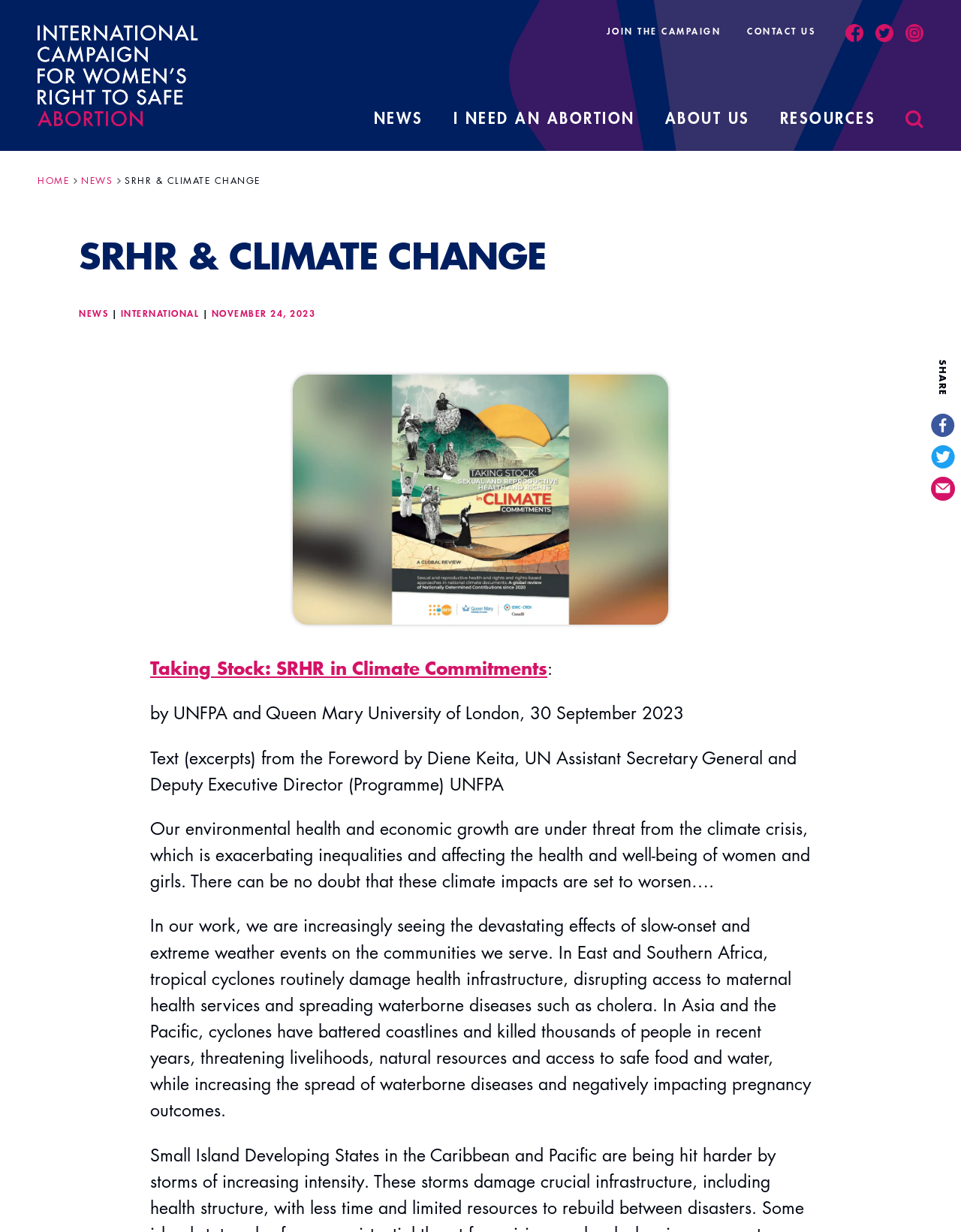What is the topic of the article 'Taking Stock: SRHR in Climate Commitments'?
Refer to the image and provide a concise answer in one word or phrase.

SRHR in Climate Commitments